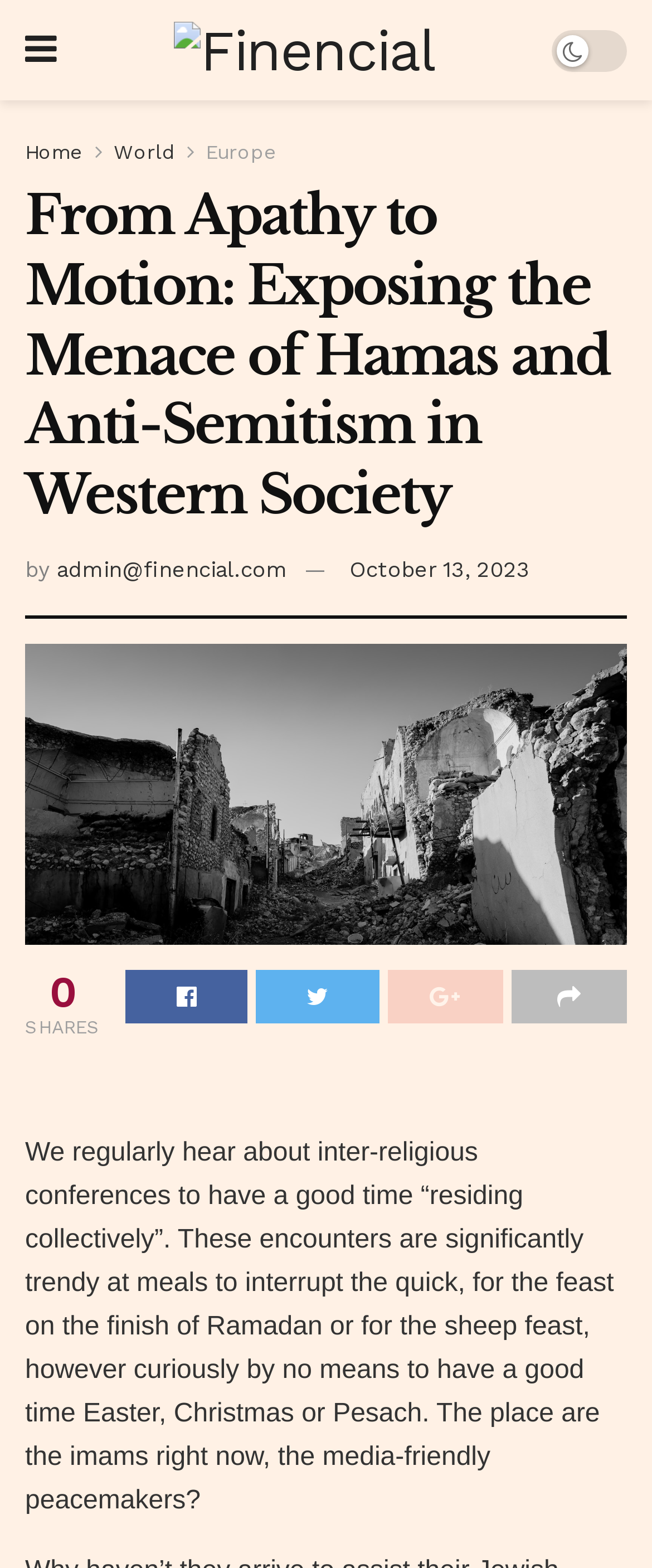Extract the main title from the webpage and generate its text.

From Apathy to Motion: Exposing the Menace of Hamas and Anti-Semitism in Western Society